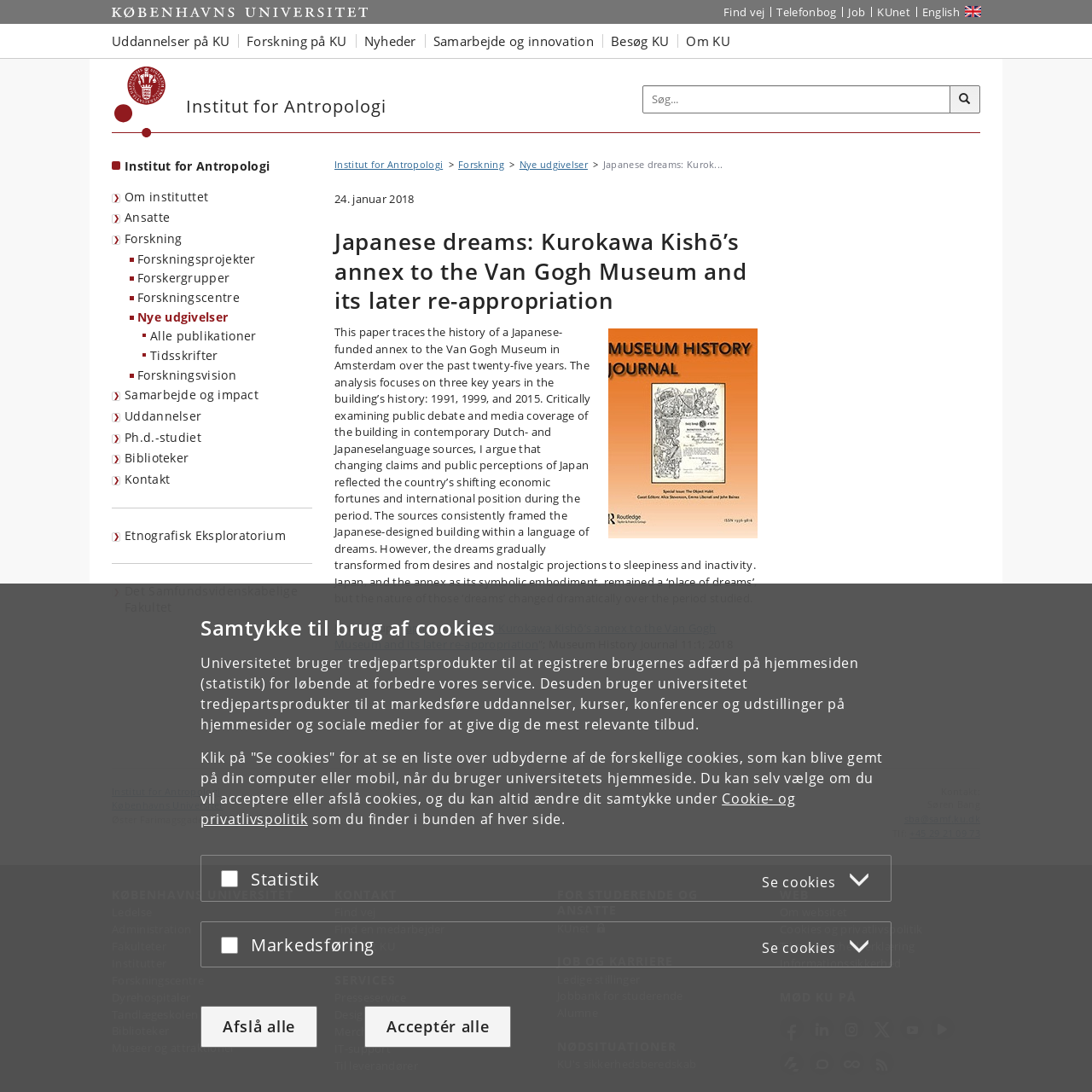Generate the title text from the webpage.

Japanese dreams: Kurokawa Kishō’s annex to the Van Gogh Museum and its later re-appropriation